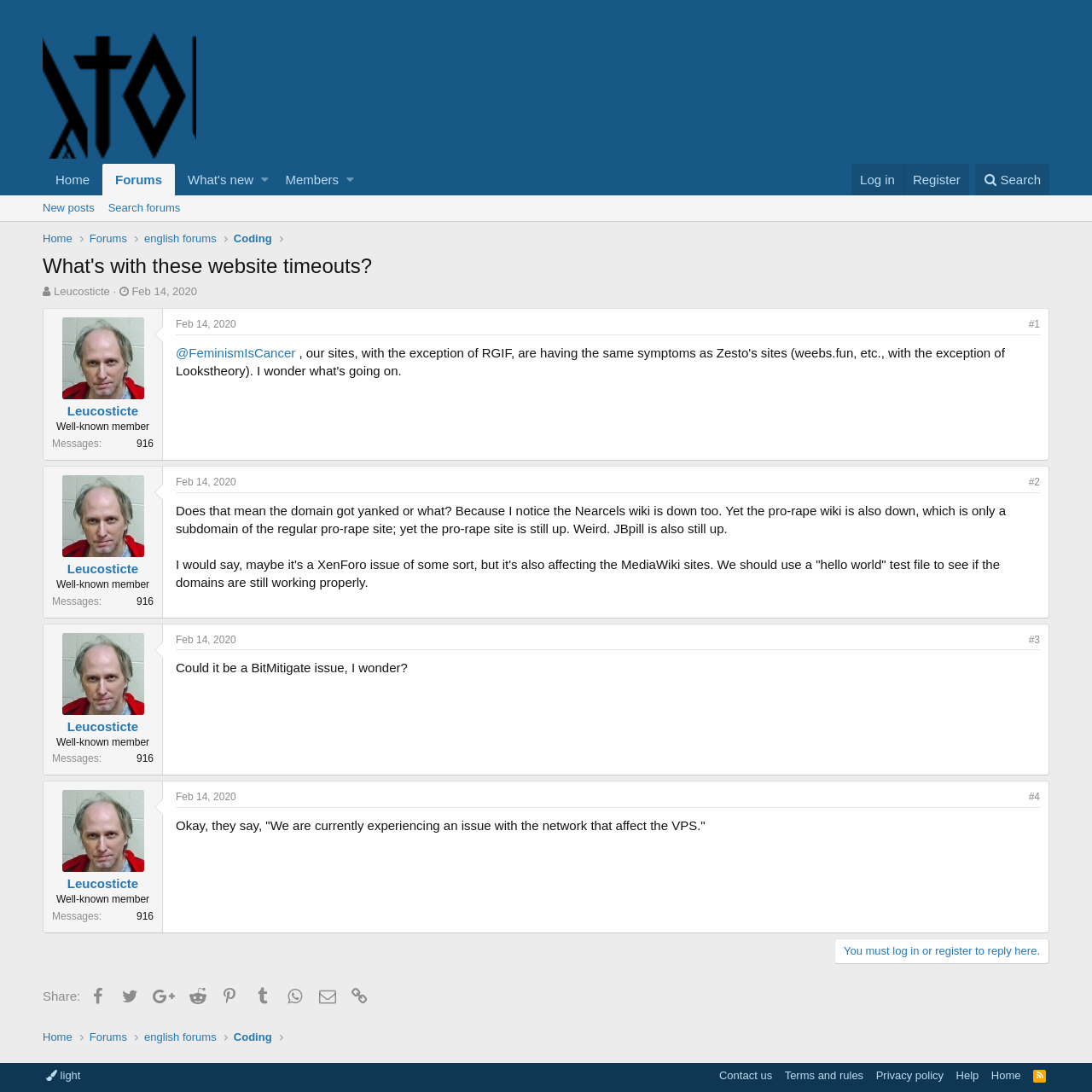Identify the bounding box for the UI element that is described as follows: "Search forums".

[0.093, 0.179, 0.171, 0.202]